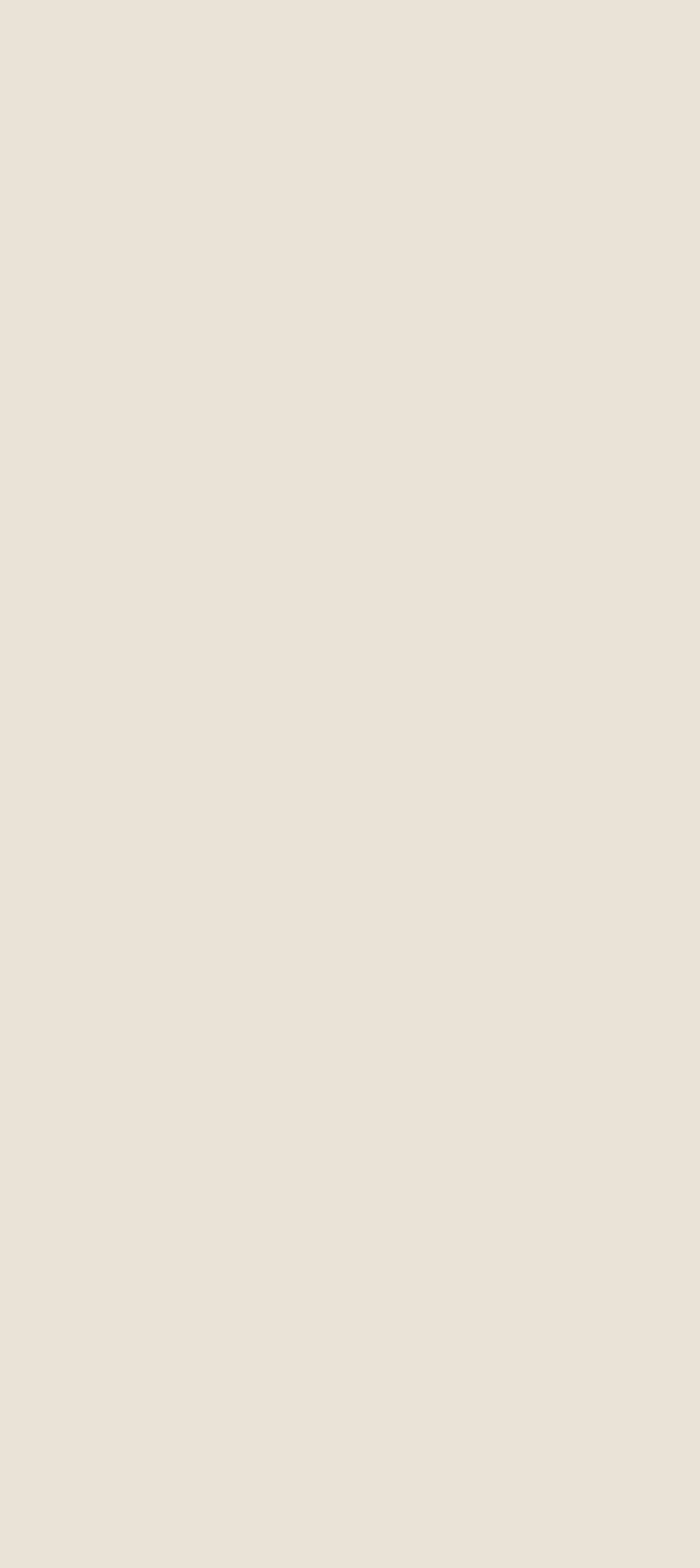Identify the bounding box coordinates of the clickable region necessary to fulfill the following instruction: "Read about Pensamientos Profundos". The bounding box coordinates should be four float numbers between 0 and 1, i.e., [left, top, right, bottom].

[0.05, 0.574, 0.514, 0.598]